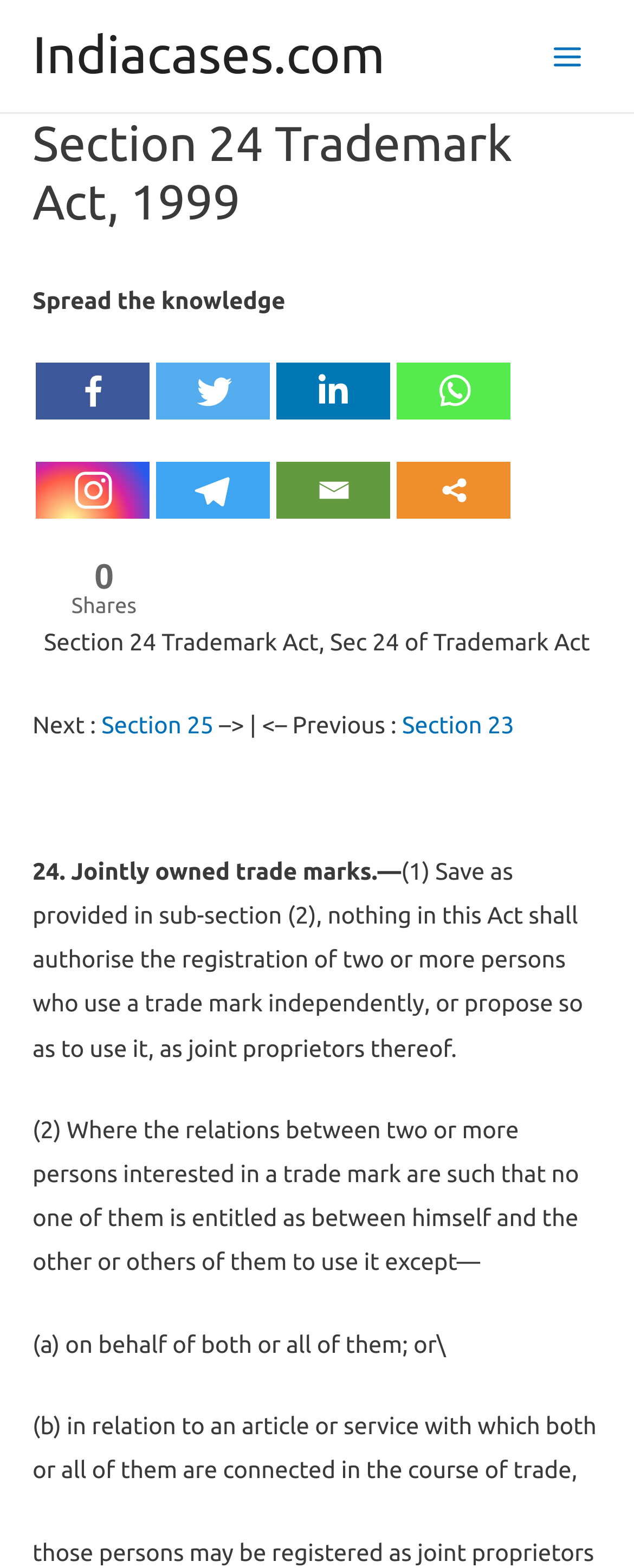Answer the question below using just one word or a short phrase: 
How many social media icons are there?

6